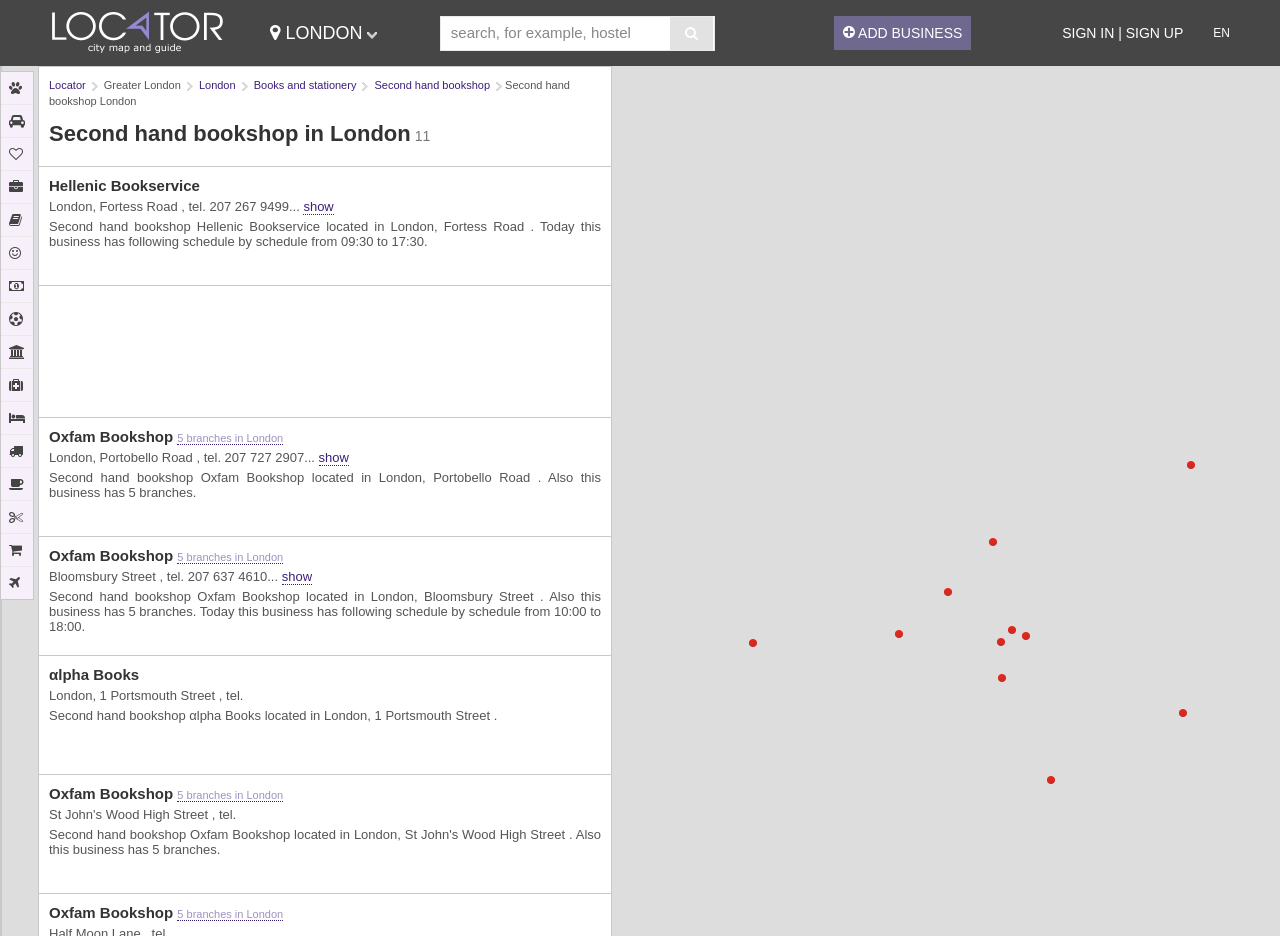What is the schedule of 'Oxfam Bookshop' on Bloomsbury Street?
Look at the webpage screenshot and answer the question with a detailed explanation.

I found the schedule by looking at the static text 'Today this business has following schedule by schedule from 10:00 to 18:00.' under the heading 'Oxfam Bookshop' on Bloomsbury Street.